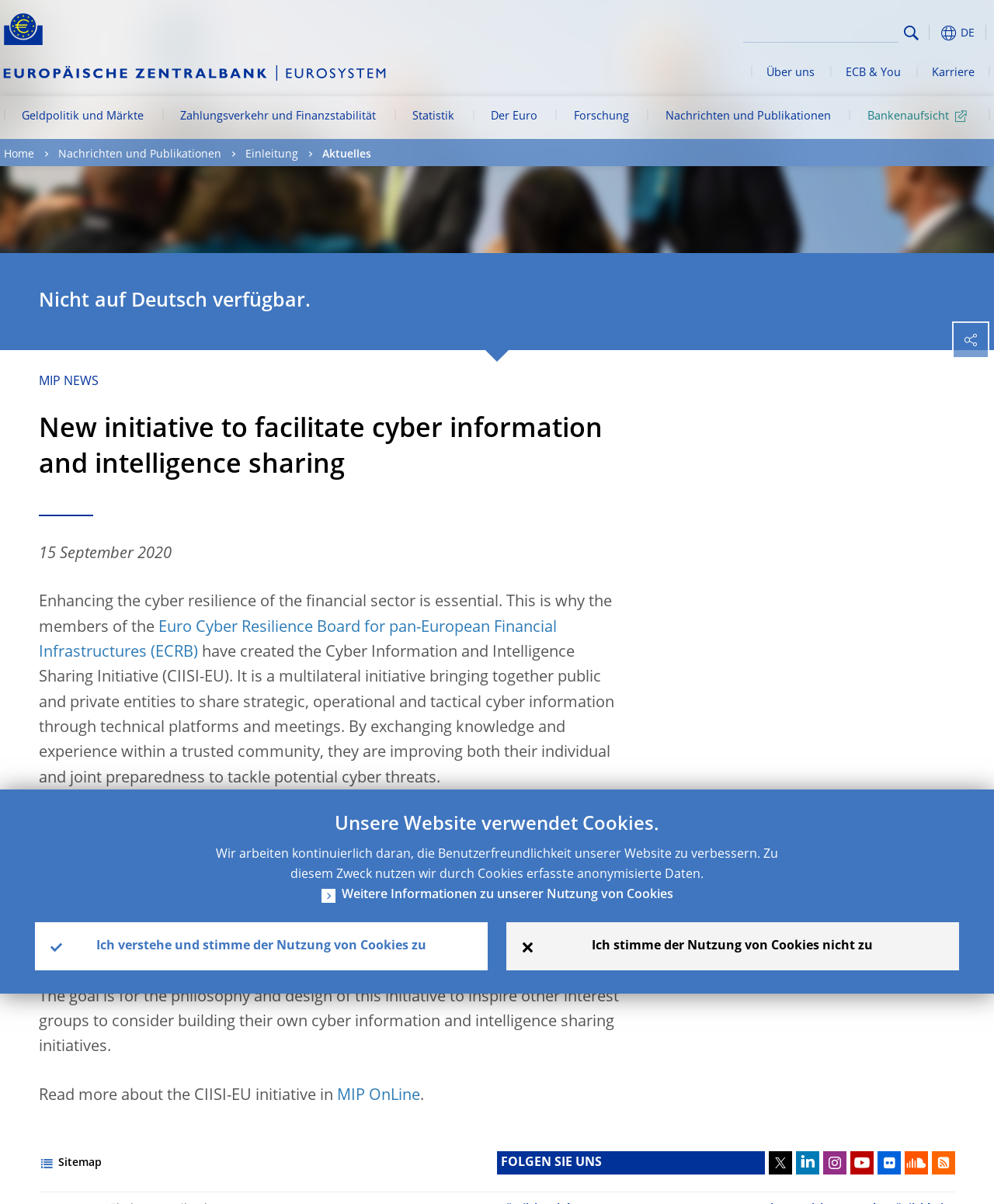Respond to the question below with a concise word or phrase:
What is the purpose of the Cyber Information and Intelligence Sharing Initiative?

Protect financial system